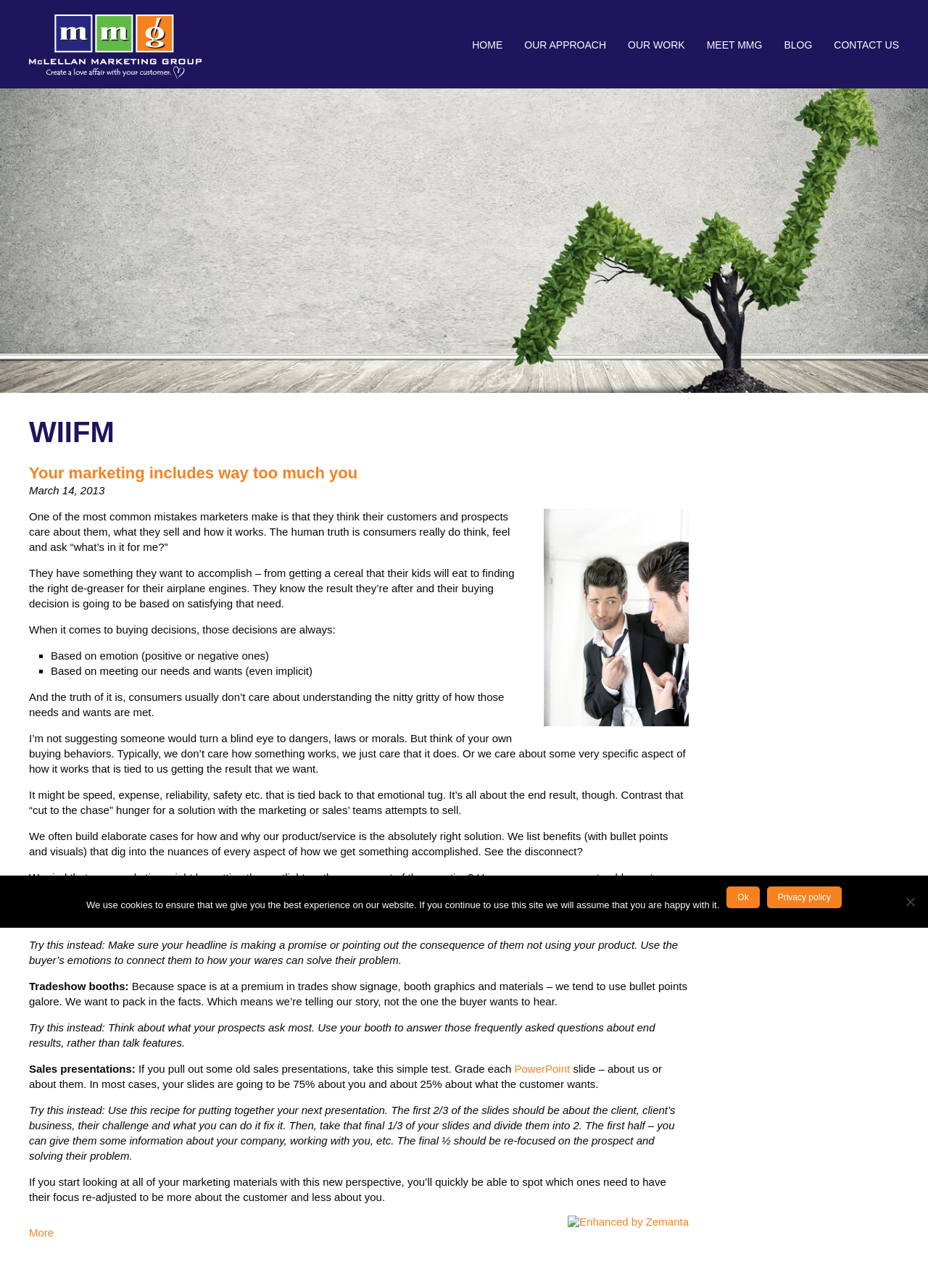Give a detailed account of the webpage, highlighting key information.

The webpage is titled "WIIFM Archives - McLellan Marketing Group". At the top, there are seven links: "HOME", "OUR APPROACH", "OUR WORK", "MEET MMG", "BLOG", and "CONTACT US", aligned horizontally across the page. Below these links, there is a heading "WIIFM" followed by an article section.

The article section contains a heading "Your marketing includes way too much you" with a link to the same title. Below this, there is a date "March 14, 2013" and an image of a handsome man making a humorous gesture in a mirror. The main content of the article is divided into several paragraphs discussing the importance of understanding the customer's perspective in marketing.

The article highlights that customers care about what's in it for them, and their buying decisions are based on satisfying their needs. It emphasizes that marketers often focus too much on the features and benefits of their products or services, rather than the end results that customers care about.

The article also provides some common trouble spots in marketing, such as headlines, tradeshow booths, and sales presentations, and offers suggestions on how to improve these areas by focusing more on the customer's needs and desires.

At the bottom of the article, there is a link to "More" content. Additionally, there is a cookie notice dialog box that appears on the page, informing users that the website uses cookies to ensure the best experience, and providing links to "Ok" and "Privacy policy".

There are two images on the page: one of a handsome man making a humorous gesture in a mirror, and another "Enhanced by Zemanta" image at the bottom of the article.